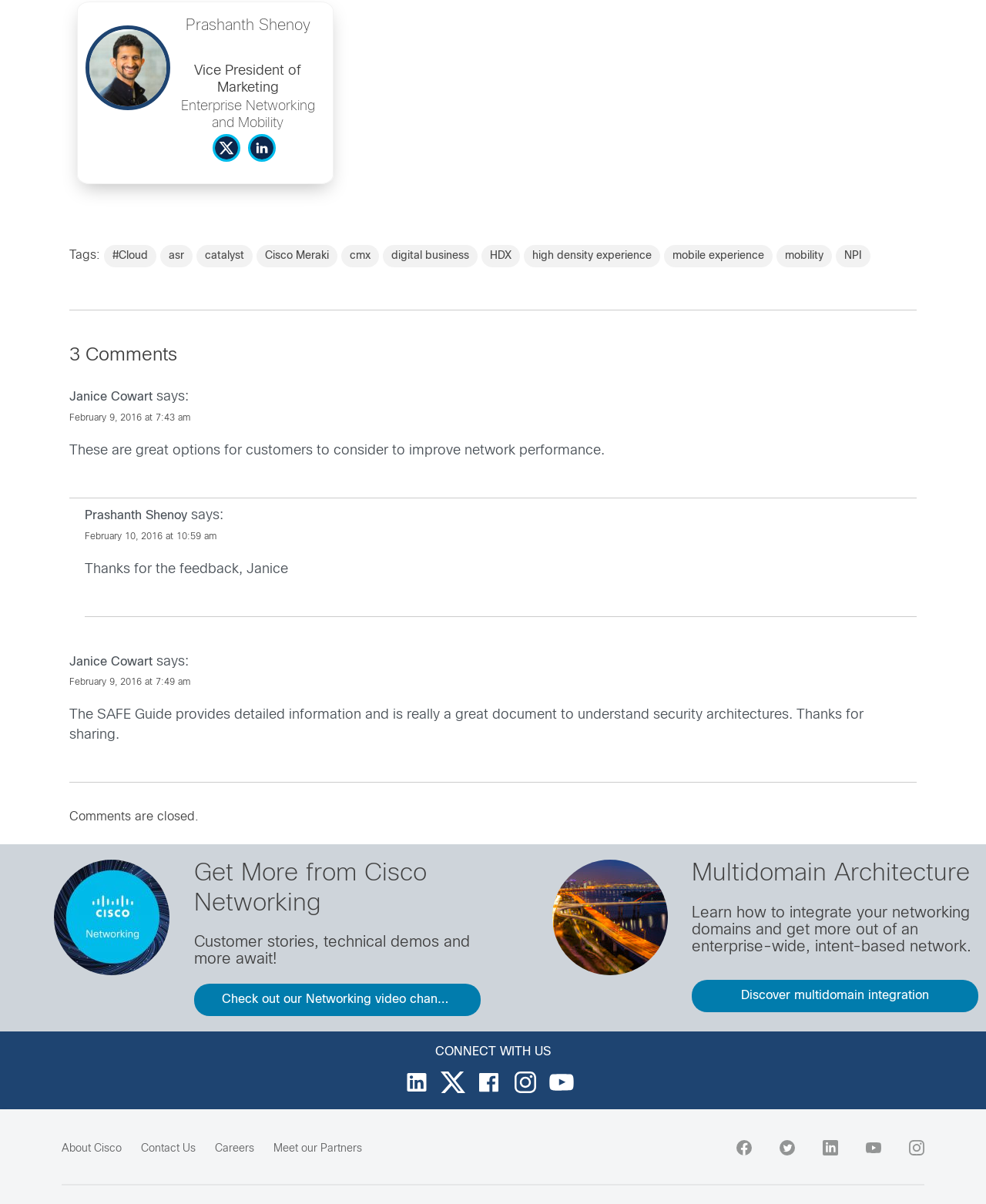Identify the bounding box coordinates necessary to click and complete the given instruction: "Share on Facebook".

[0.215, 0.133, 0.251, 0.143]